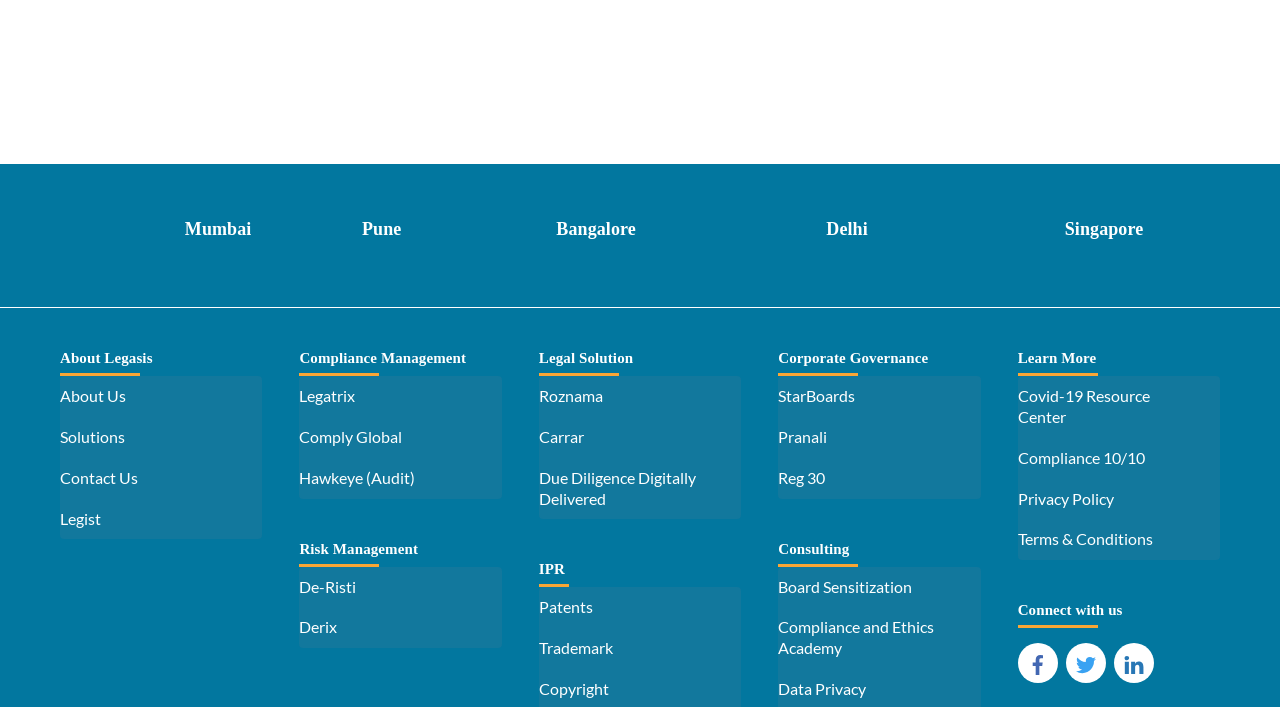What is the last link listed under Corporate Governance?
Answer with a single word or short phrase according to what you see in the image.

Reg 30